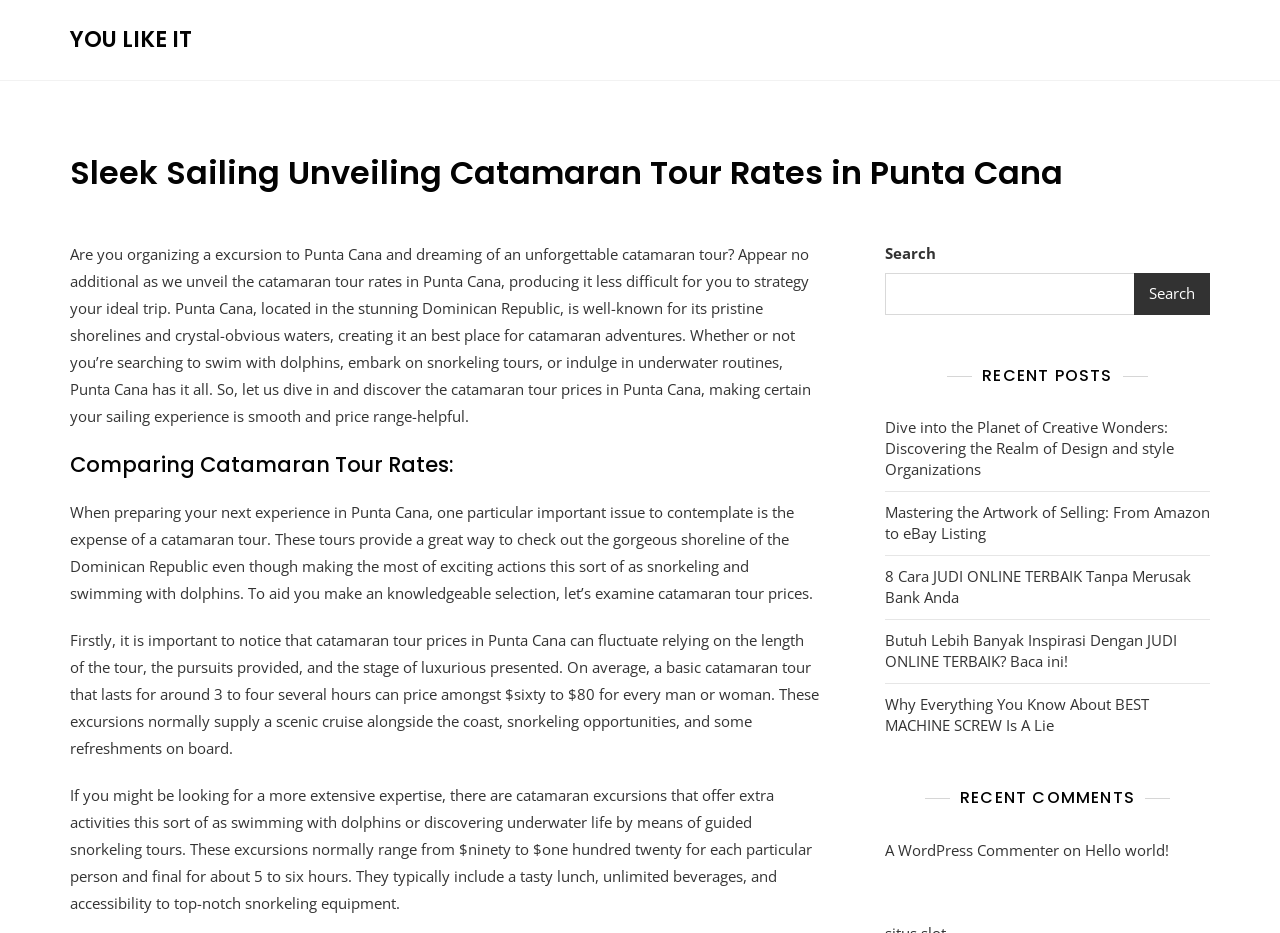Based on the visual content of the image, answer the question thoroughly: What is the title of the first recent comment?

The webpage has a section titled 'RECENT COMMENTS' that lists a recent comment with the title 'Hello world!' by an author named 'A WordPress Commenter'.